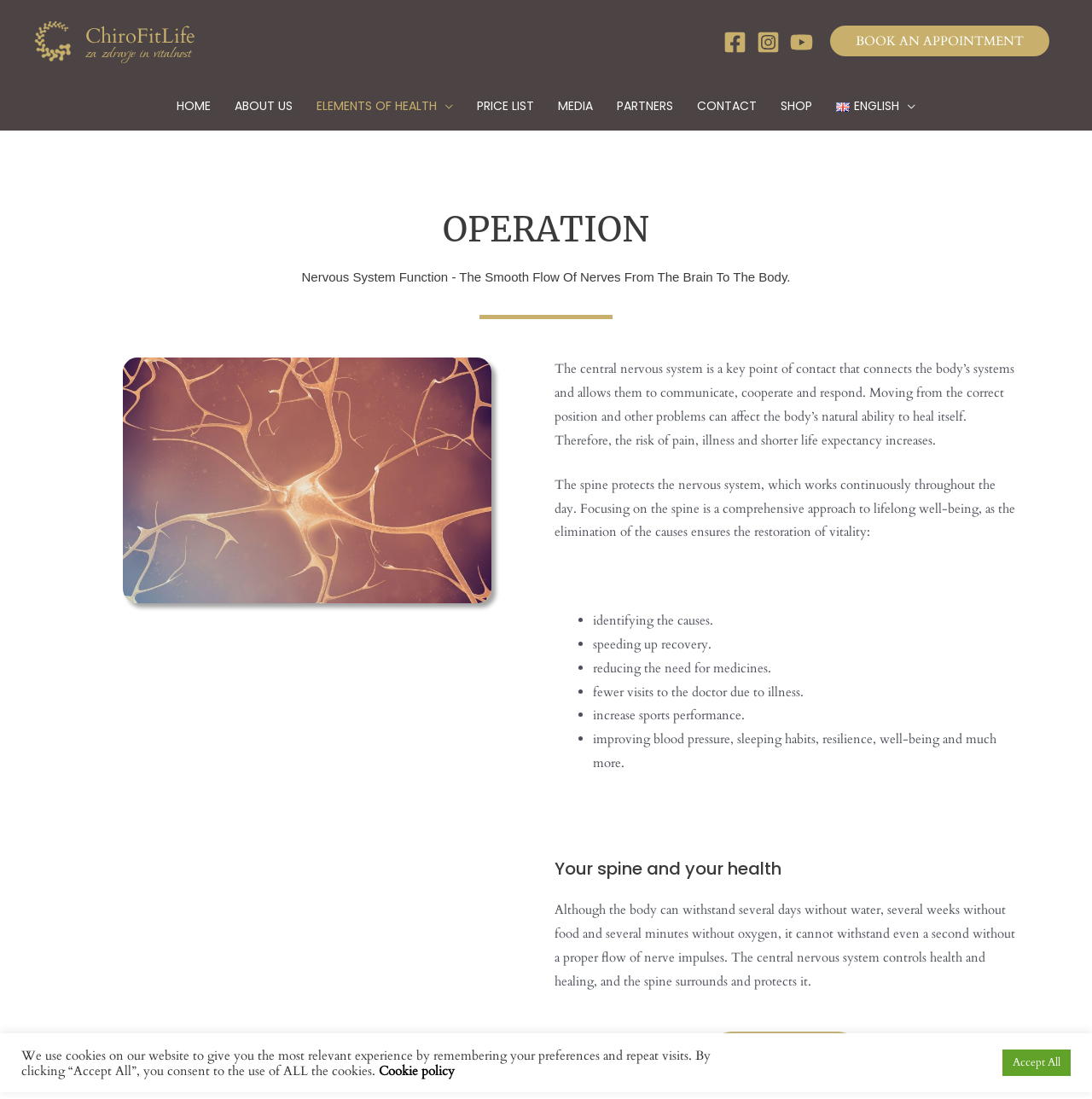What is the function of the central nervous system?
Answer the question using a single word or phrase, according to the image.

Controls health and healing